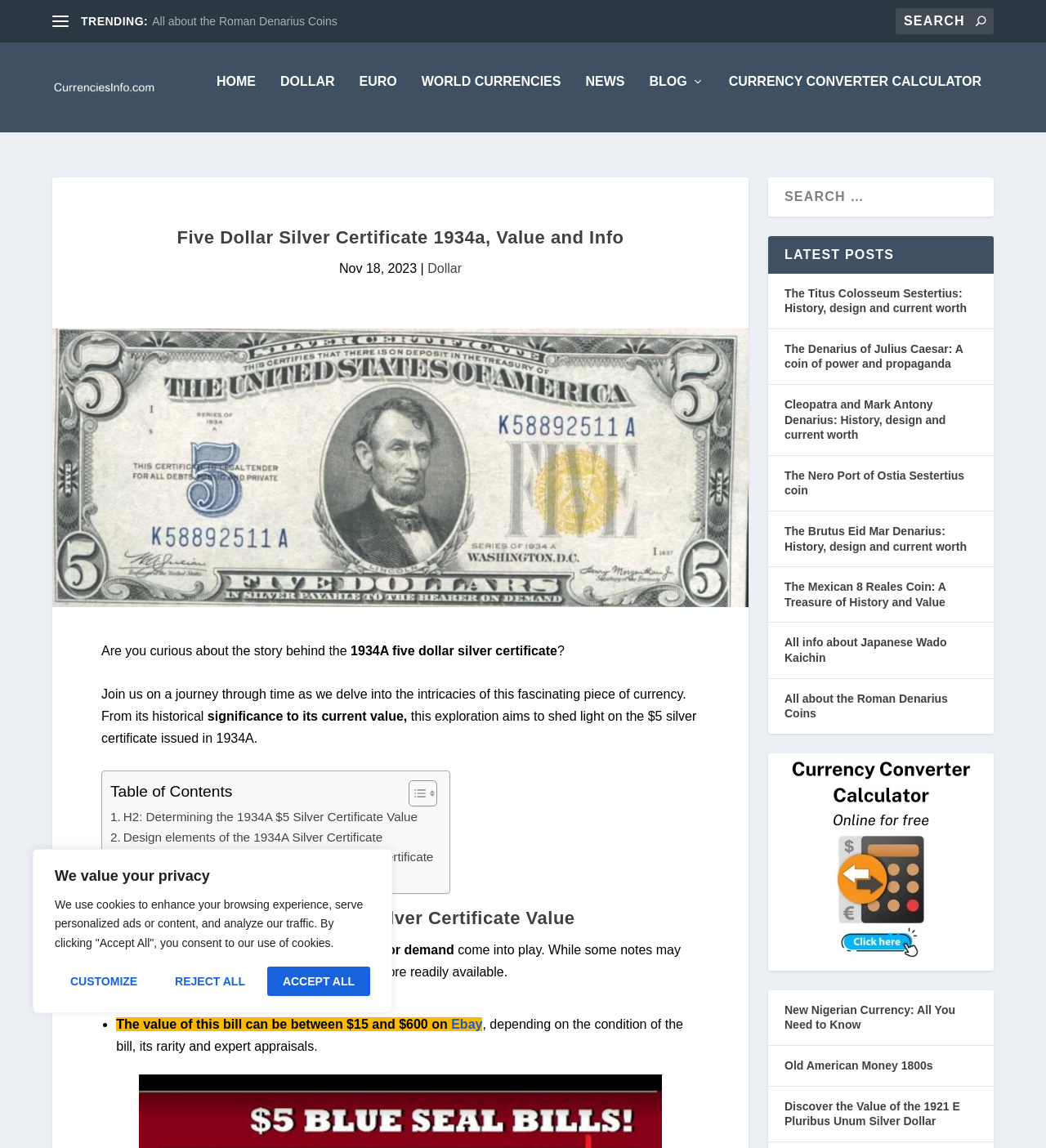What is the historical significance of the 1934A five dollar silver certificate?
Look at the webpage screenshot and answer the question with a detailed explanation.

The webpage mentions that the 1934A five dollar silver certificate has historical significance, and that the webpage aims to shed light on the intricacies of this fascinating piece of currency. The webpage also mentions that it will delve into the historical tapestry of the 1934A five dollar silver certificate.